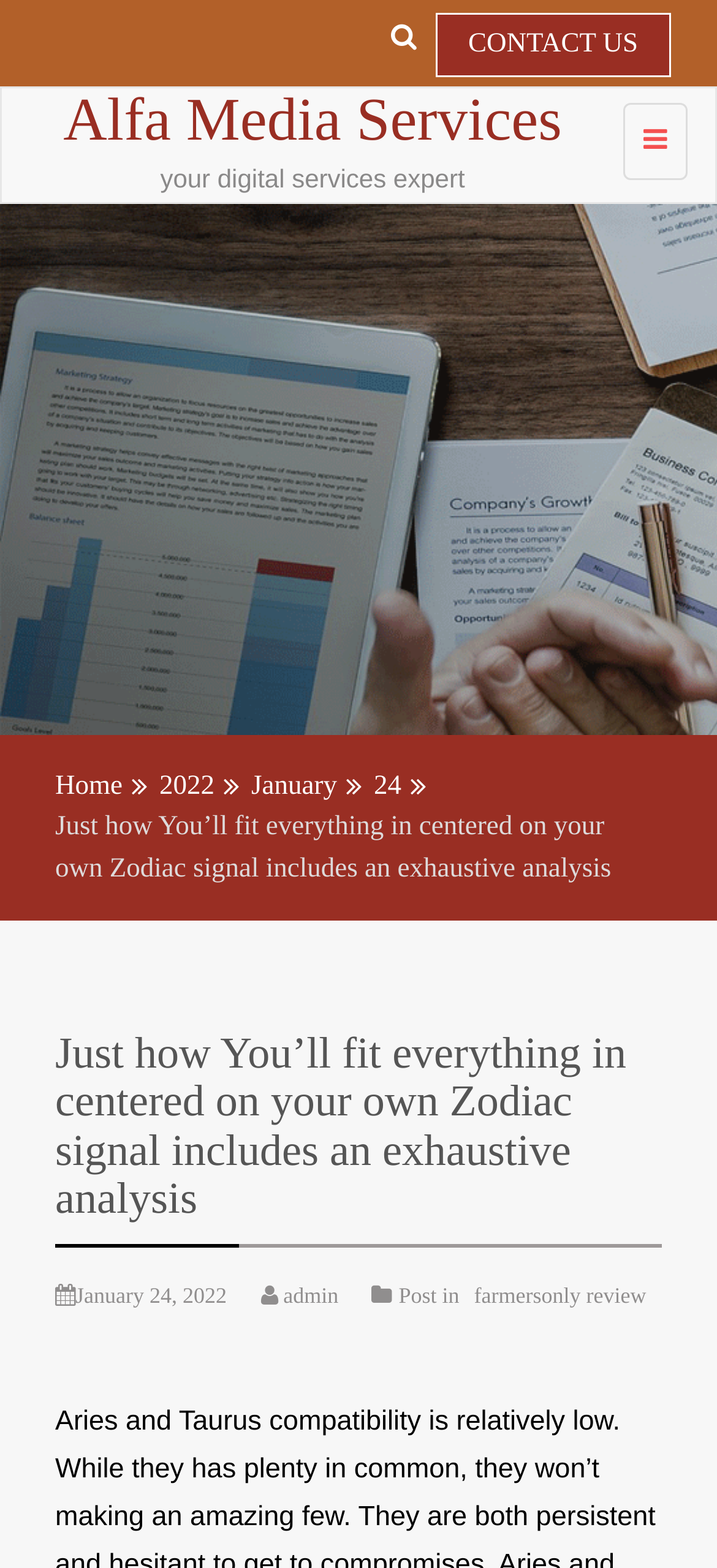Using the elements shown in the image, answer the question comprehensively: What is the author of the post?

I found the answer by looking at the link element with the text ' admin' which is likely to be the author of the post.